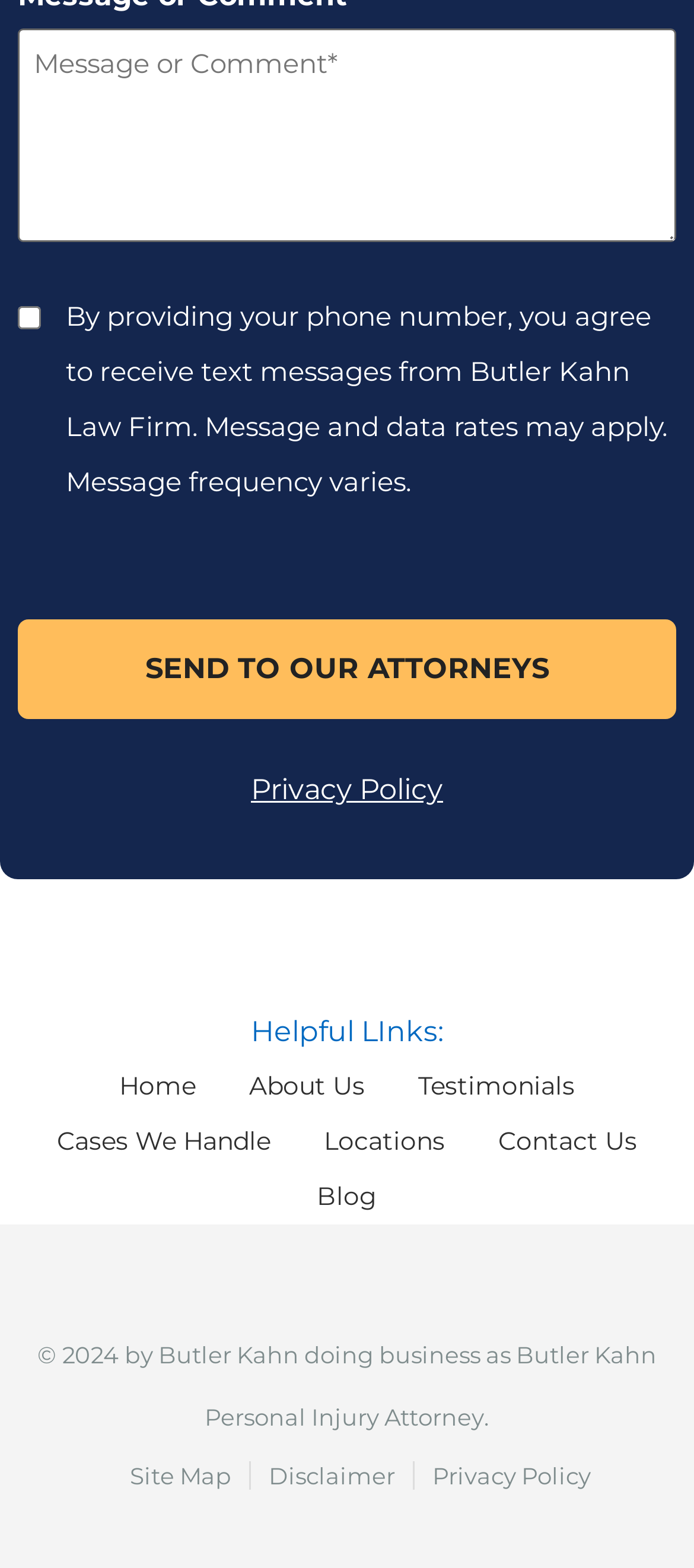Please specify the bounding box coordinates of the region to click in order to perform the following instruction: "Go to home page".

[0.133, 0.675, 0.321, 0.71]